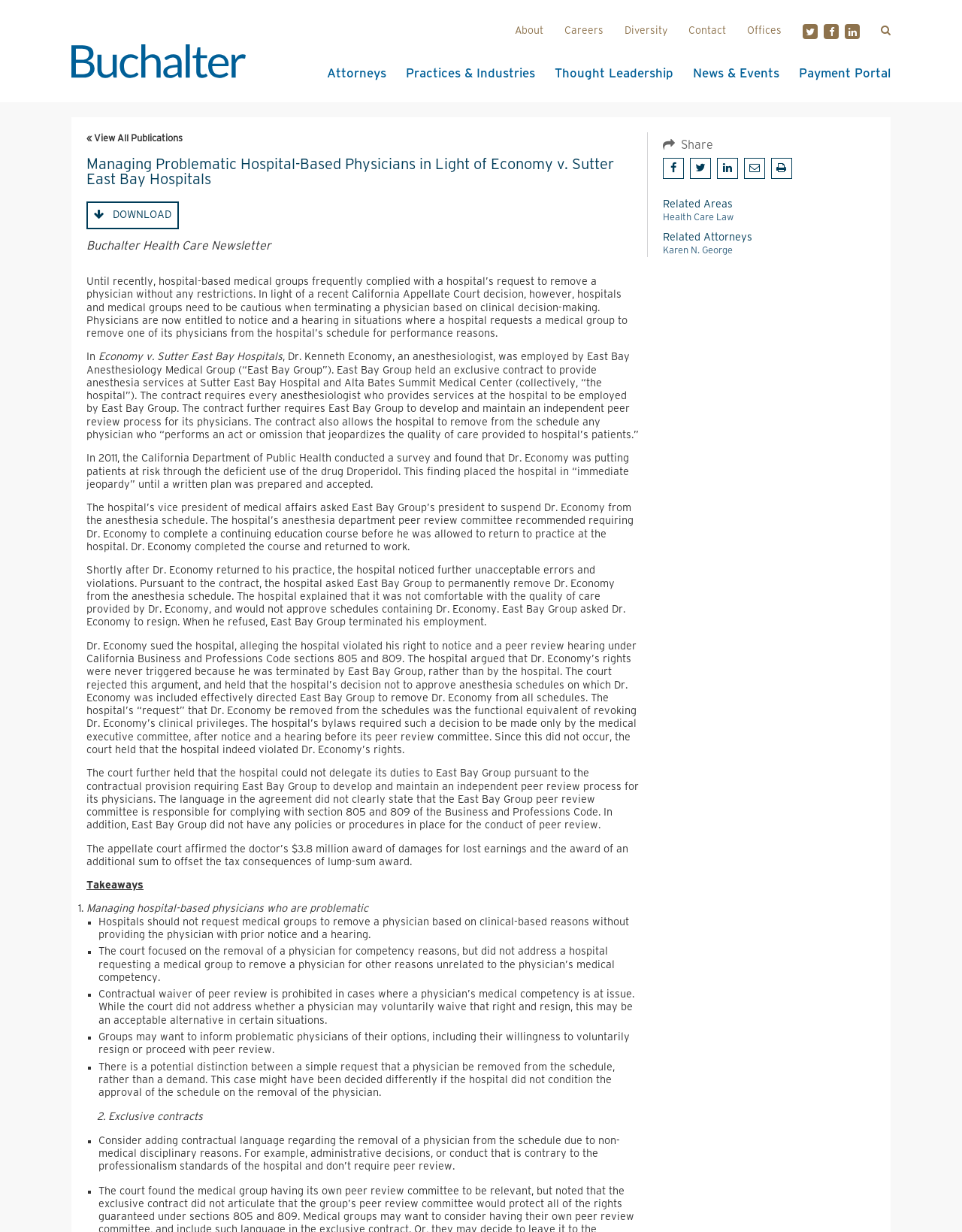Give a concise answer using only one word or phrase for this question:
What is the amount of damages awarded to the doctor?

$3.8 million